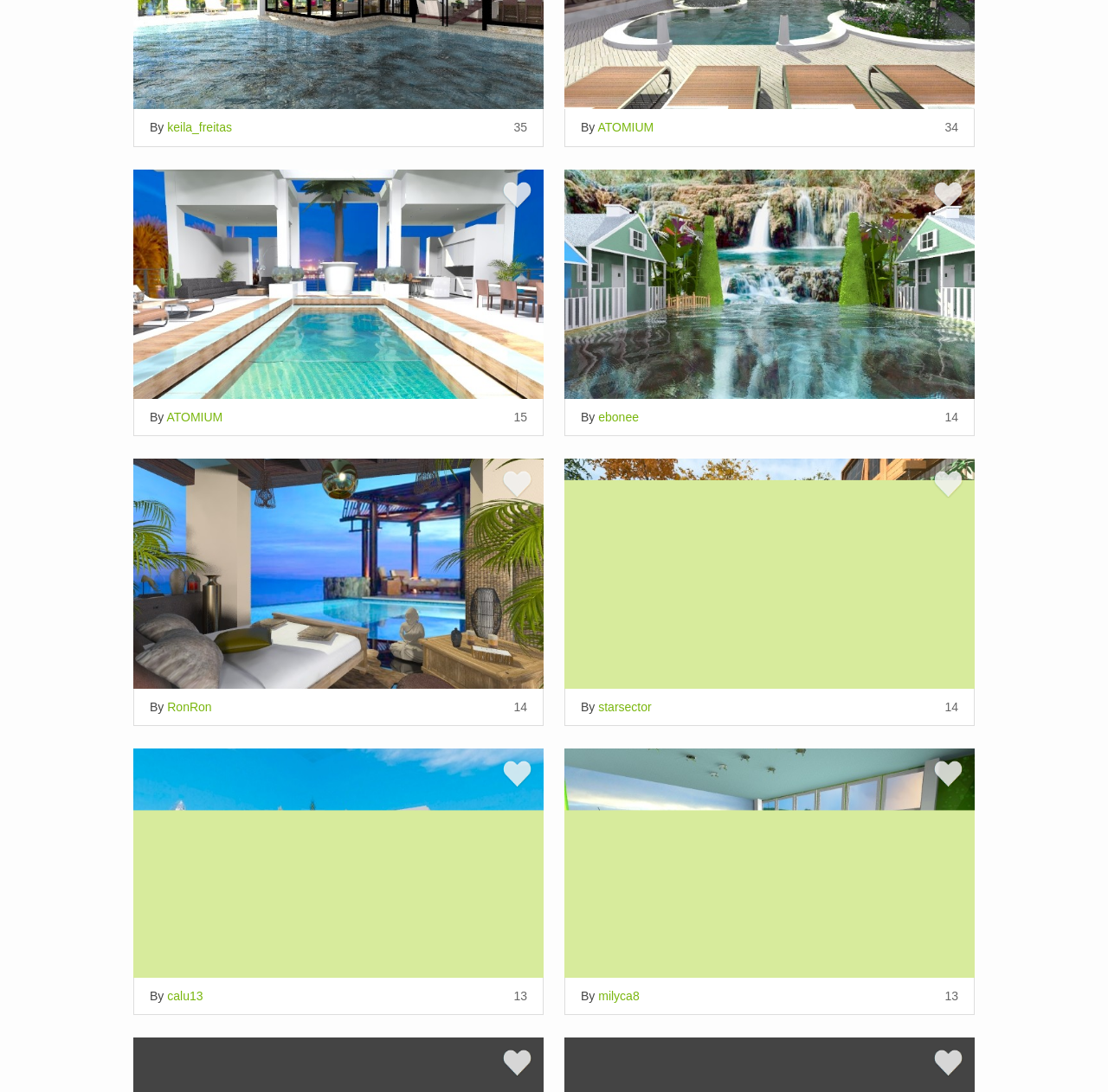Please specify the bounding box coordinates in the format (top-left x, top-left y, bottom-right x, bottom-right y), with values ranging from 0 to 1. Identify the bounding box for the UI component described as follows: parent_node: By ebonee

[0.509, 0.155, 0.88, 0.365]